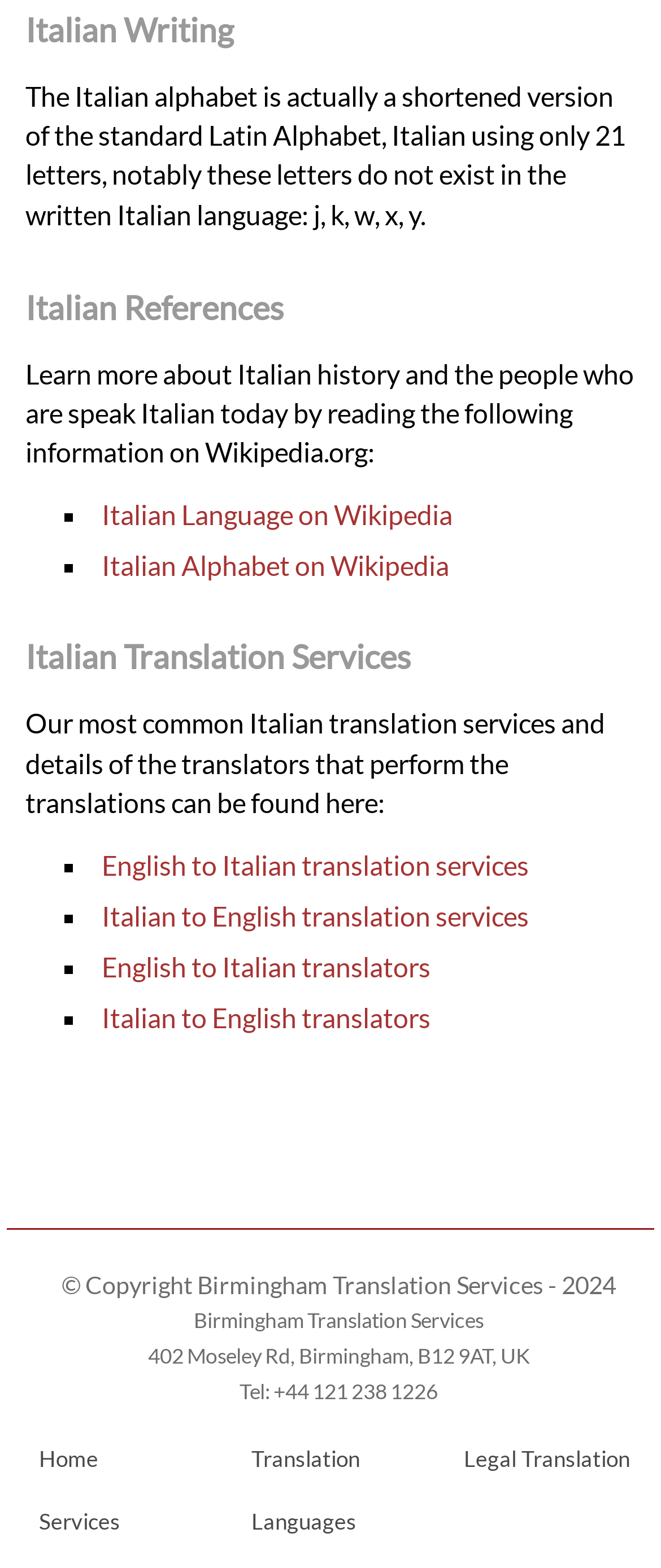Using the details in the image, give a detailed response to the question below:
How can I contact Birmingham Translation Services?

The webpage provides the contact information of Birmingham Translation Services, including the phone number 'Tel: +44 121 238 1226', which can be used to contact them.